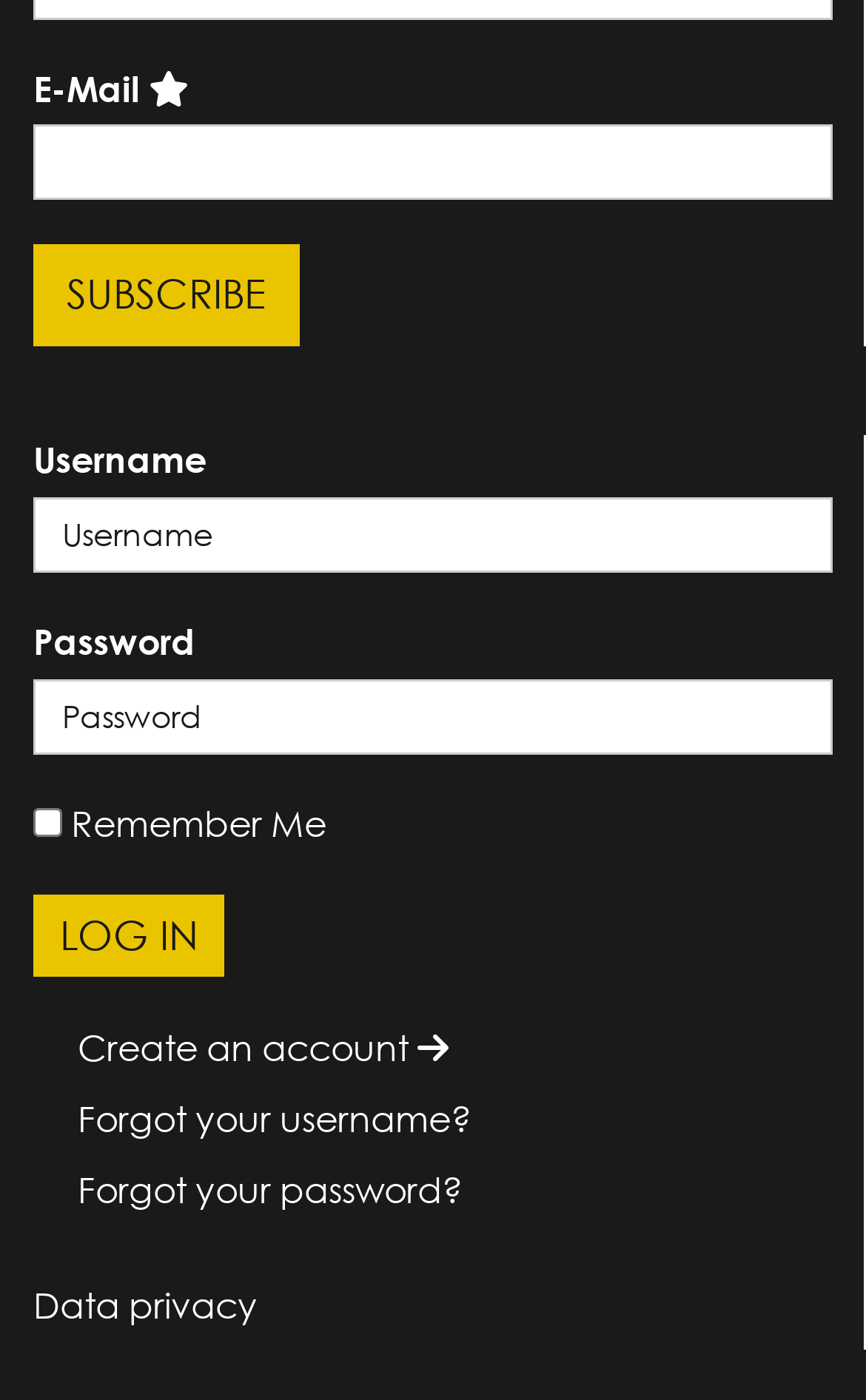How many links are there for password recovery?
Refer to the image and offer an in-depth and detailed answer to the question.

There are two links, 'Forgot your username?' and 'Forgot your password?', which are used to recover forgotten login credentials.